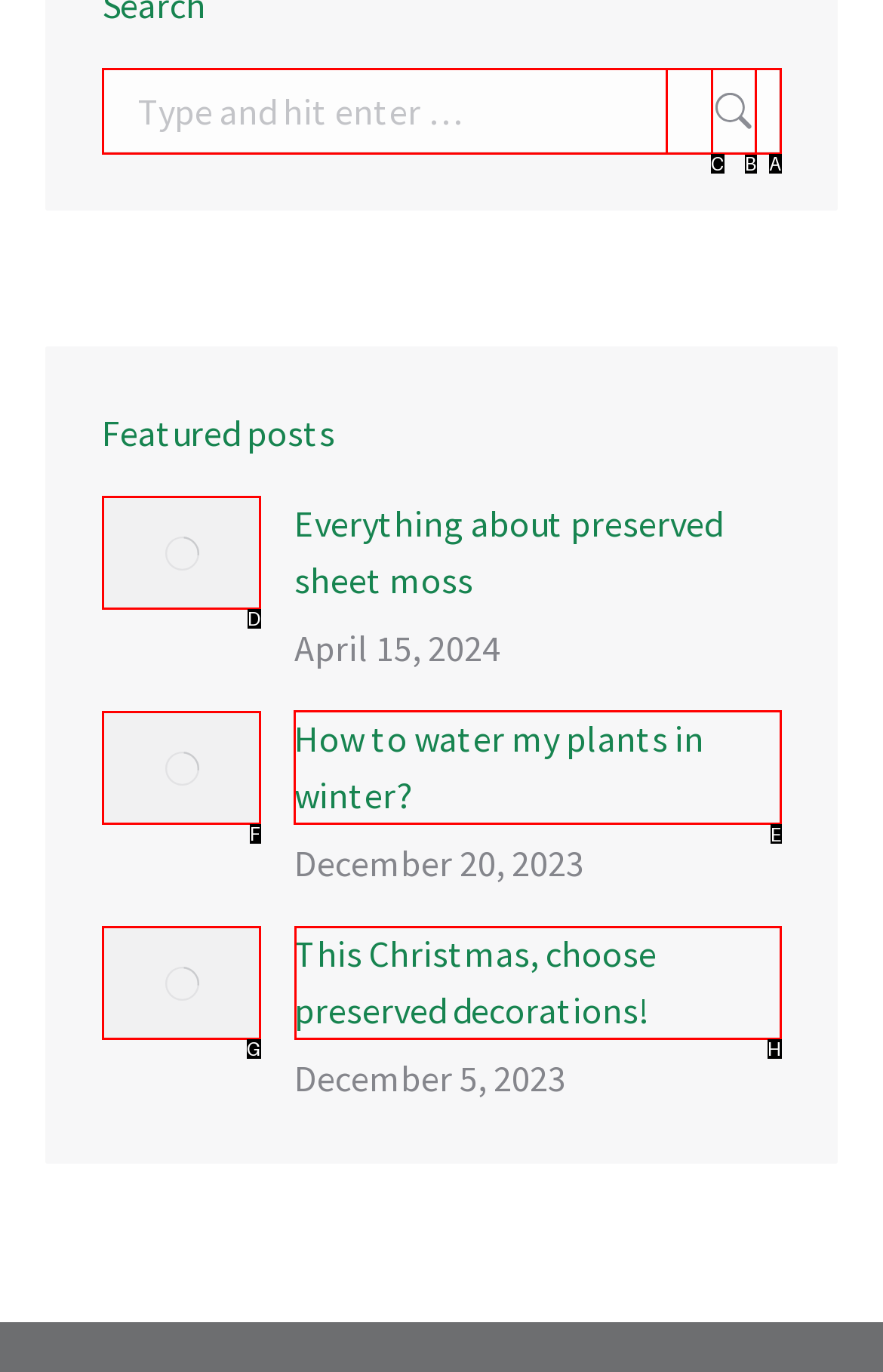Identify the HTML element that should be clicked to accomplish the task: Read the article about watering plants in winter
Provide the option's letter from the given choices.

E